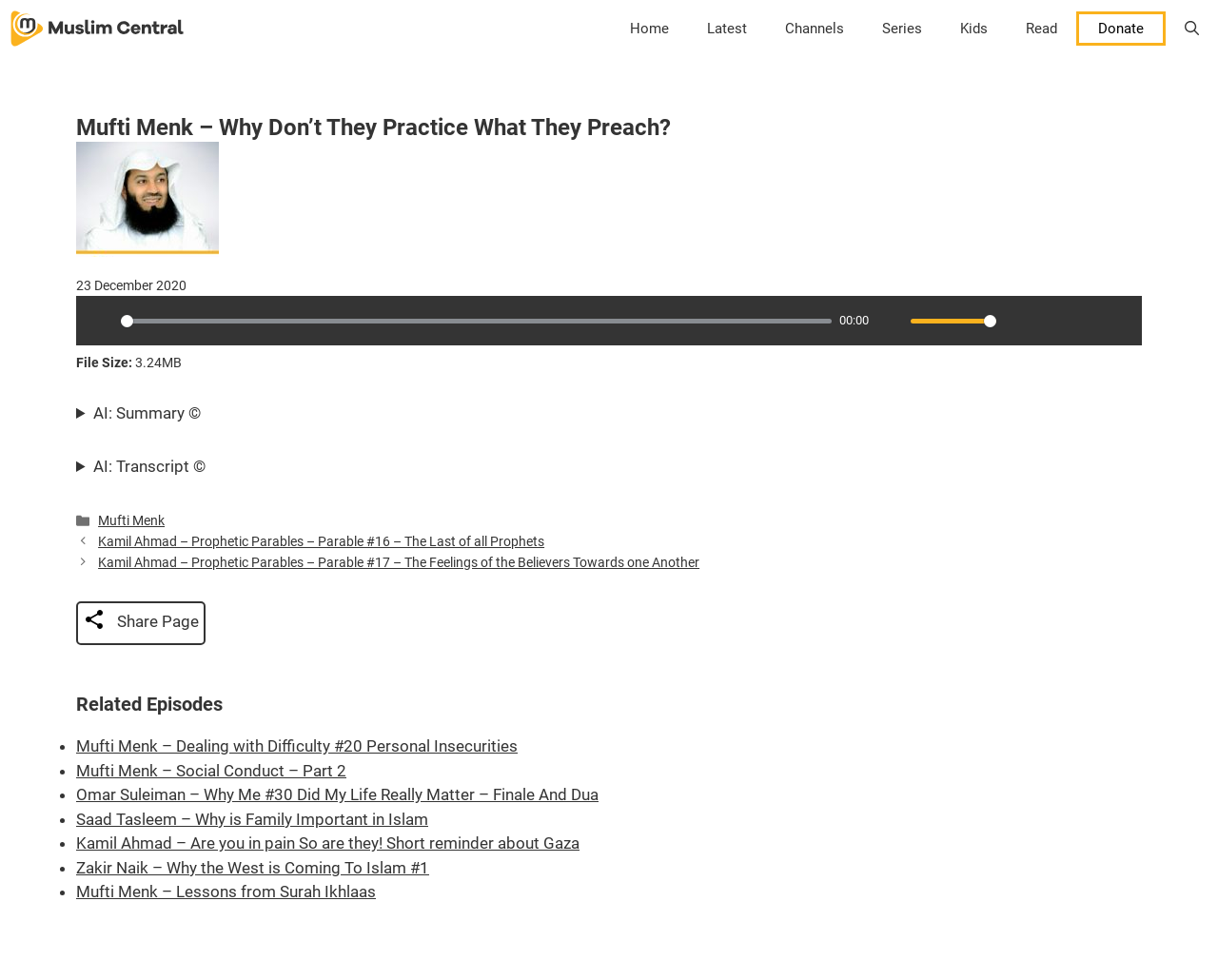What is the file size of the audio lecture?
Examine the image and provide an in-depth answer to the question.

I found the file size of the audio lecture by looking at the static text element with the text 'File Size:' and its adjacent static text element with the text '3.24MB'.